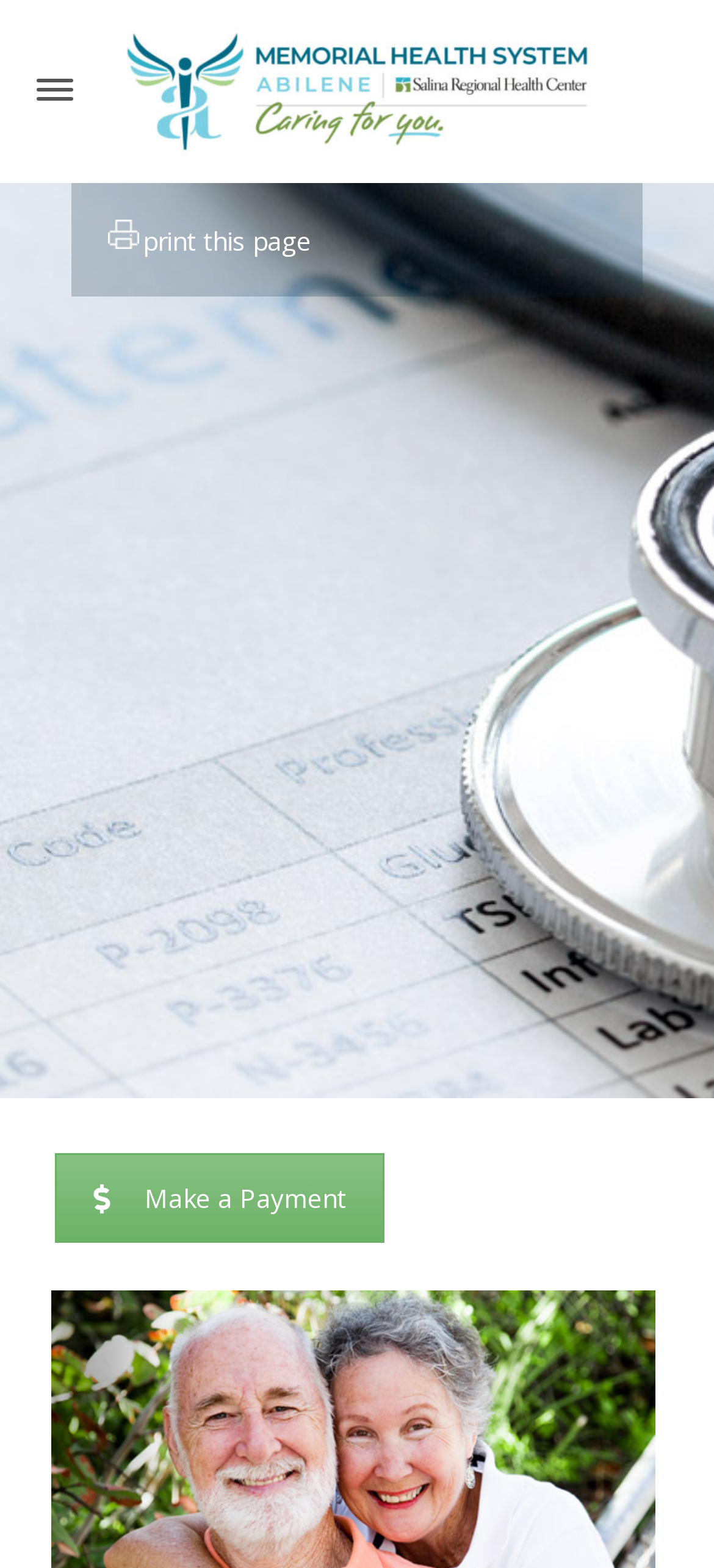Bounding box coordinates are specified in the format (top-left x, top-left y, bottom-right x, bottom-right y). All values are floating point numbers bounded between 0 and 1. Please provide the bounding box coordinate of the region this sentence describes: Make a Payment

[0.077, 0.735, 0.538, 0.793]